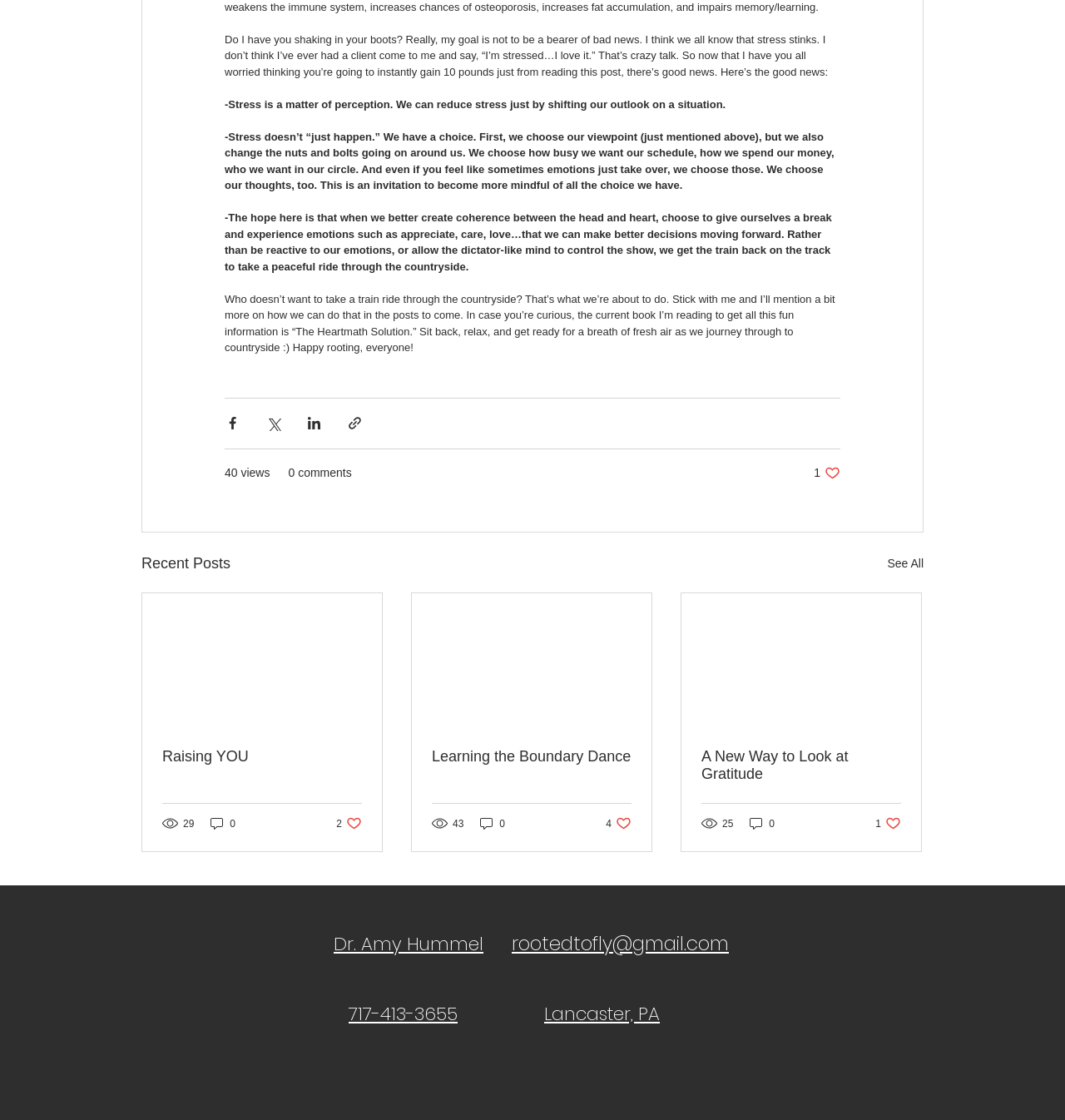Provide a one-word or brief phrase answer to the question:
How many recent posts are listed?

3